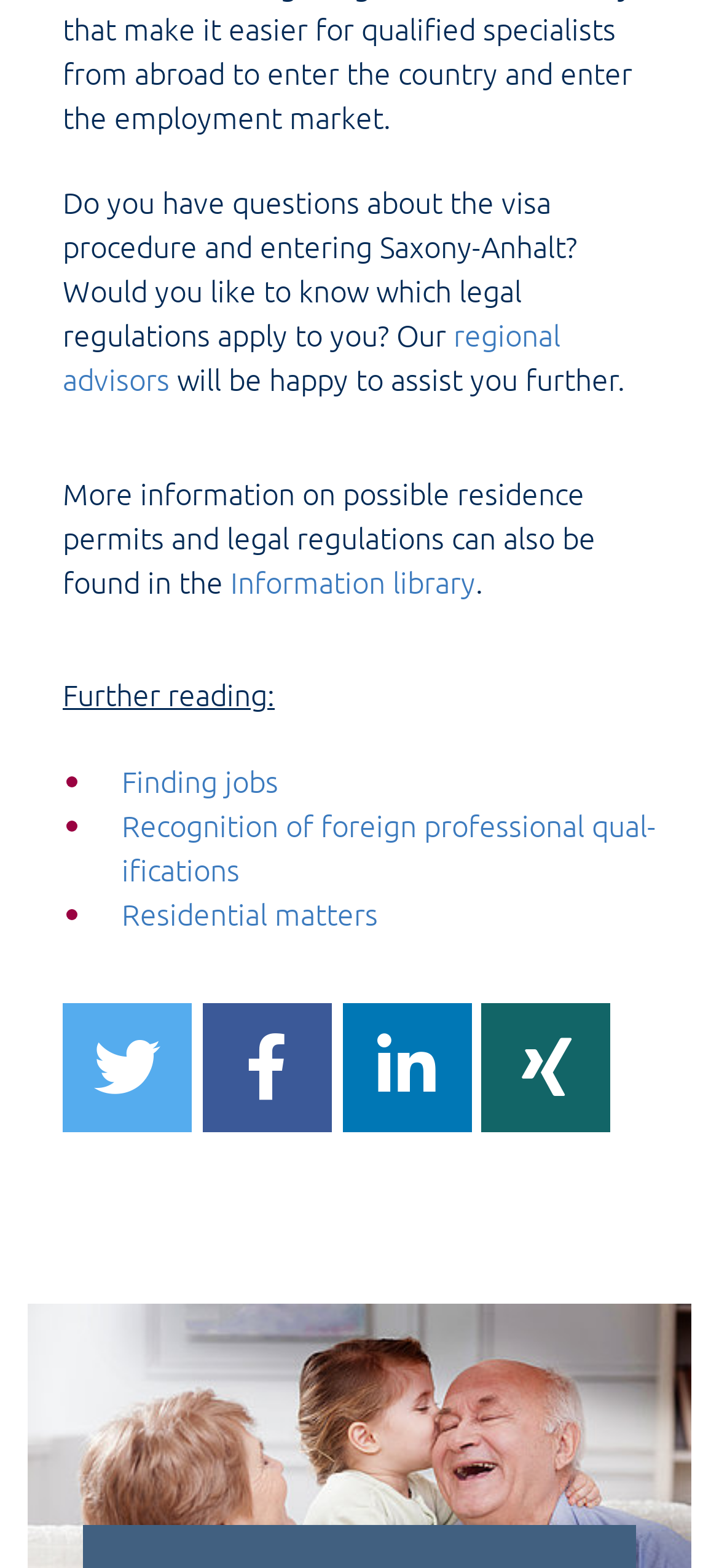Determine the coordinates of the bounding box for the clickable area needed to execute this instruction: "Click on regional advisors".

[0.087, 0.2, 0.779, 0.254]